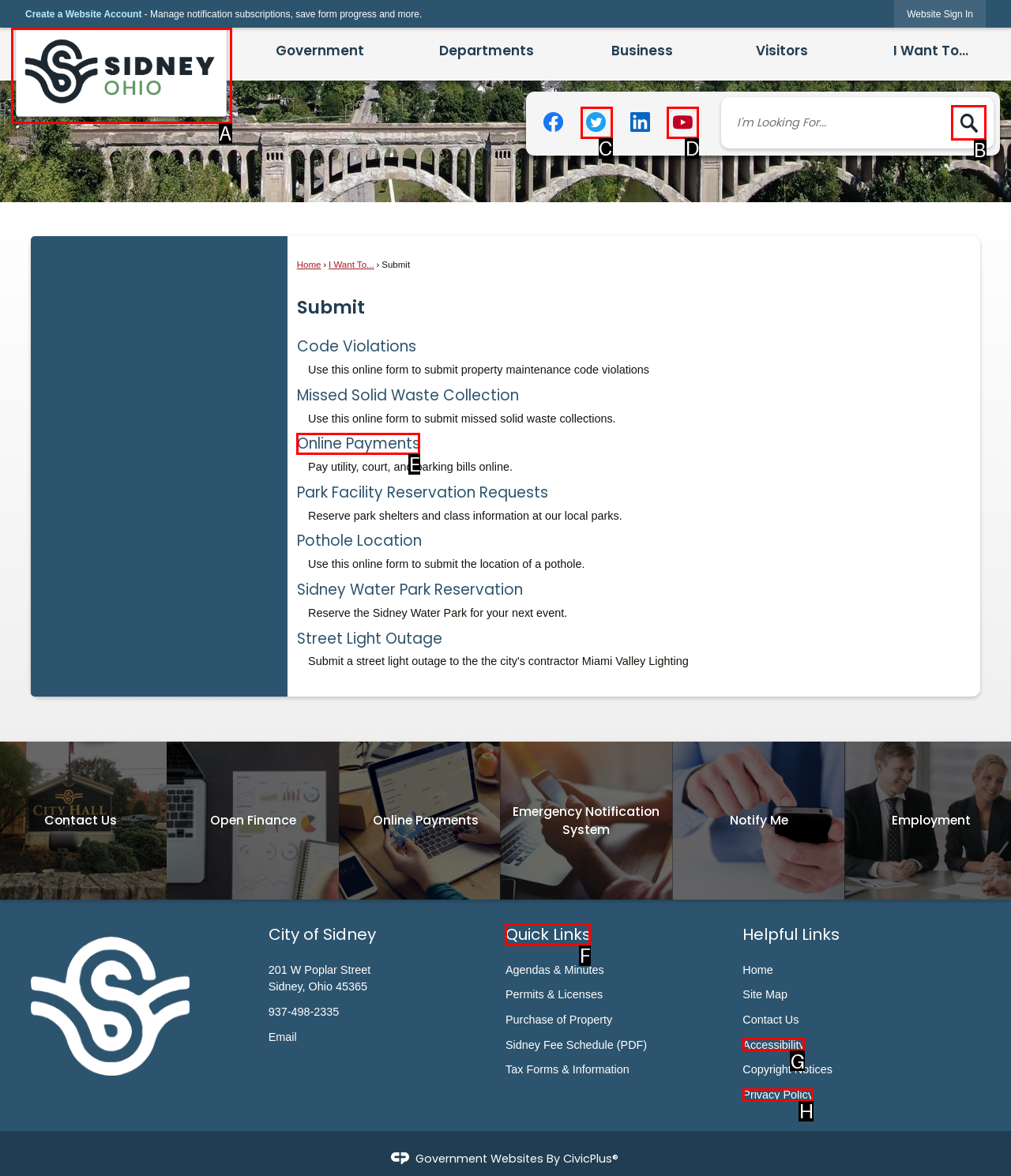Identify the correct UI element to click on to achieve the following task: Go to the Home page Respond with the corresponding letter from the given choices.

A